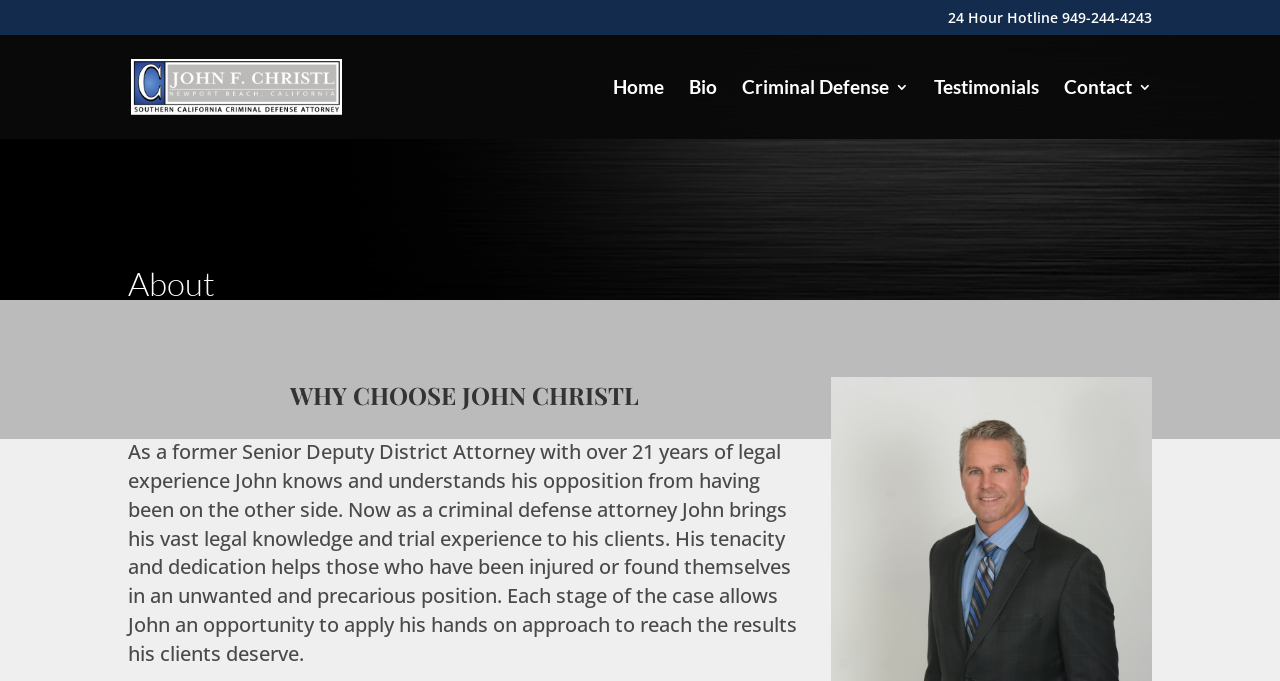Please specify the bounding box coordinates in the format (top-left x, top-left y, bottom-right x, bottom-right y), with values ranging from 0 to 1. Identify the bounding box for the UI component described as follows: 24 Hour Hotline 949-244-4243

[0.741, 0.015, 0.9, 0.051]